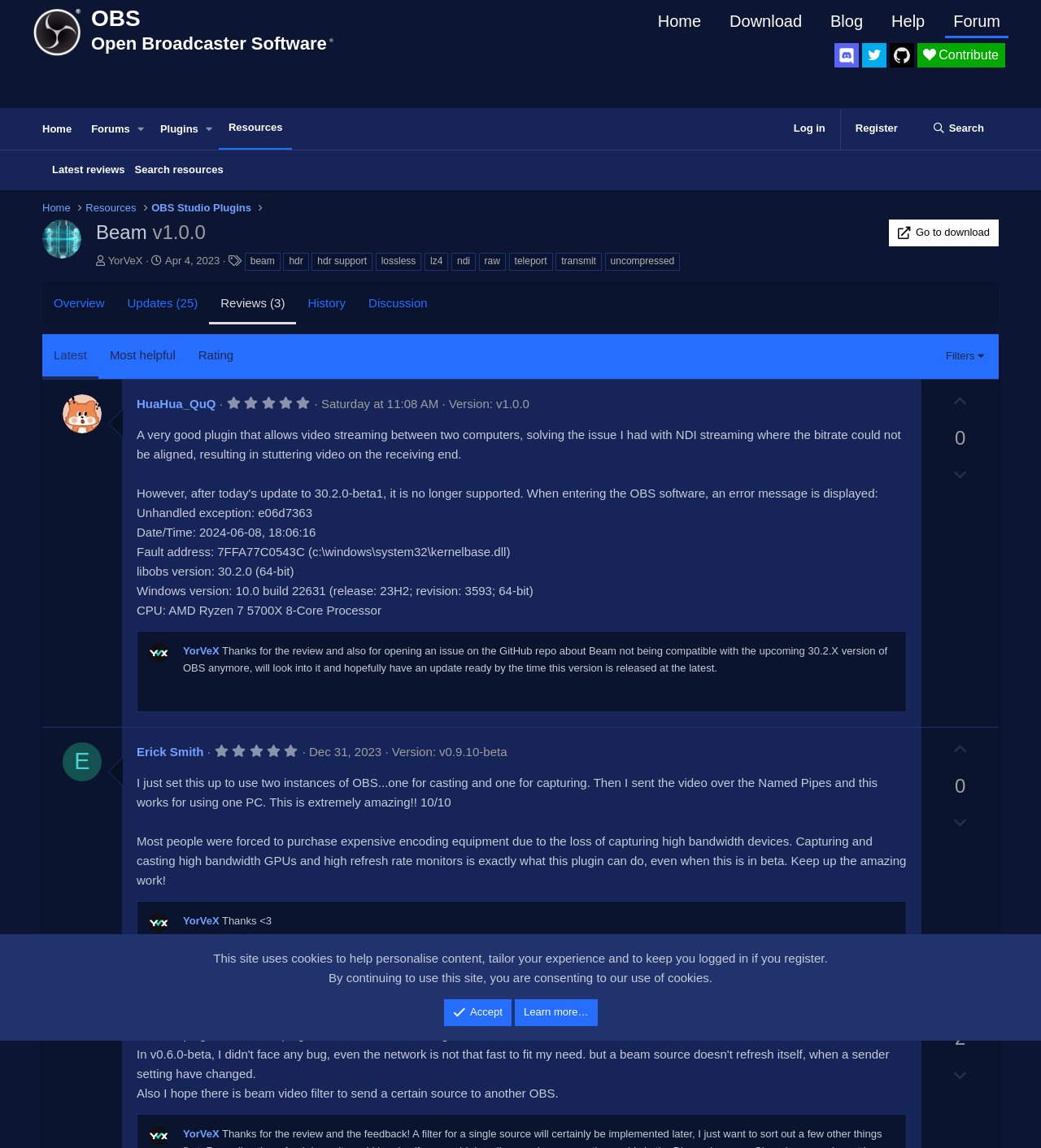What is the rating of the first review?
Please respond to the question thoroughly and include all relevant details.

The rating of the first review can be found in the generic element '5.00 star(s)' which is located in the first review section, indicating that the rating of the first review is 5.00 star(s).